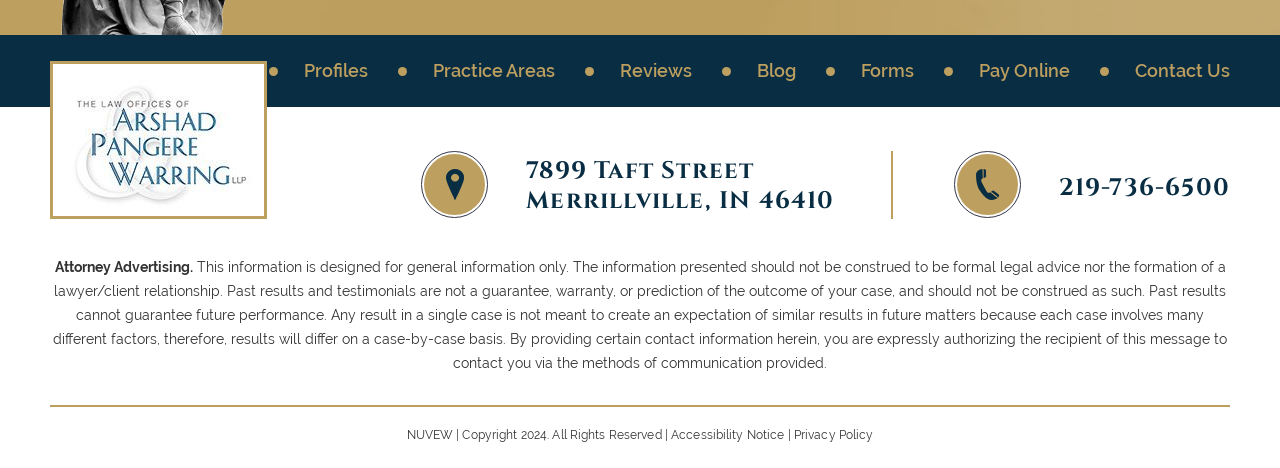Based on the image, give a detailed response to the question: What is the purpose of the disclaimer text?

I found the disclaimer text by looking at the StaticText element with a long text describing the limitations of the website's information, indicating it's a disclaimer or terms of use section. The purpose of this text is to clarify that the website's information is not meant to be formal legal advice and that past results do not guarantee future performance.